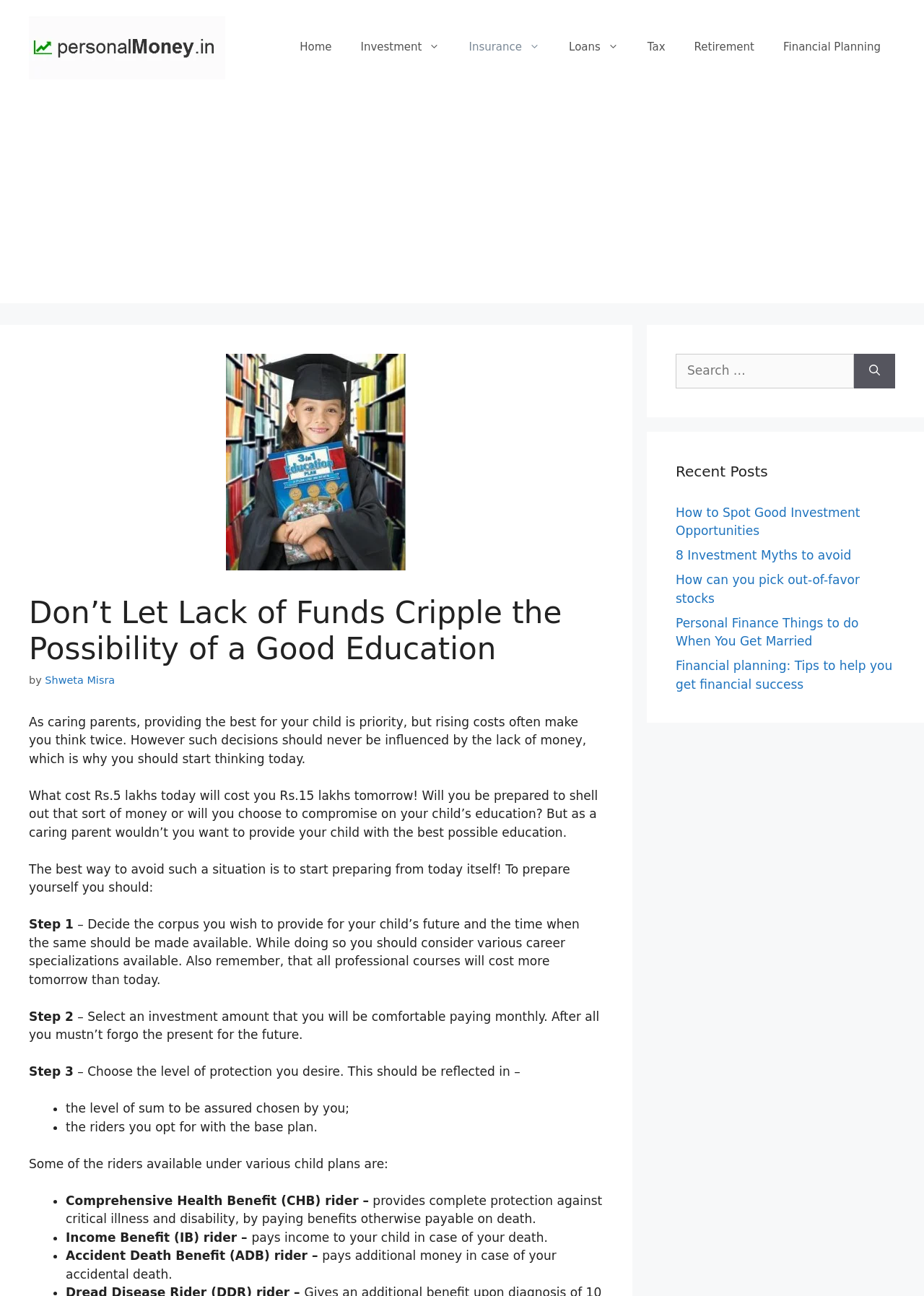Given the element description, predict the bounding box coordinates in the format (top-left x, top-left y, bottom-right x, bottom-right y), using floating point numbers between 0 and 1: 8 Investment Myths to avoid

[0.731, 0.423, 0.921, 0.434]